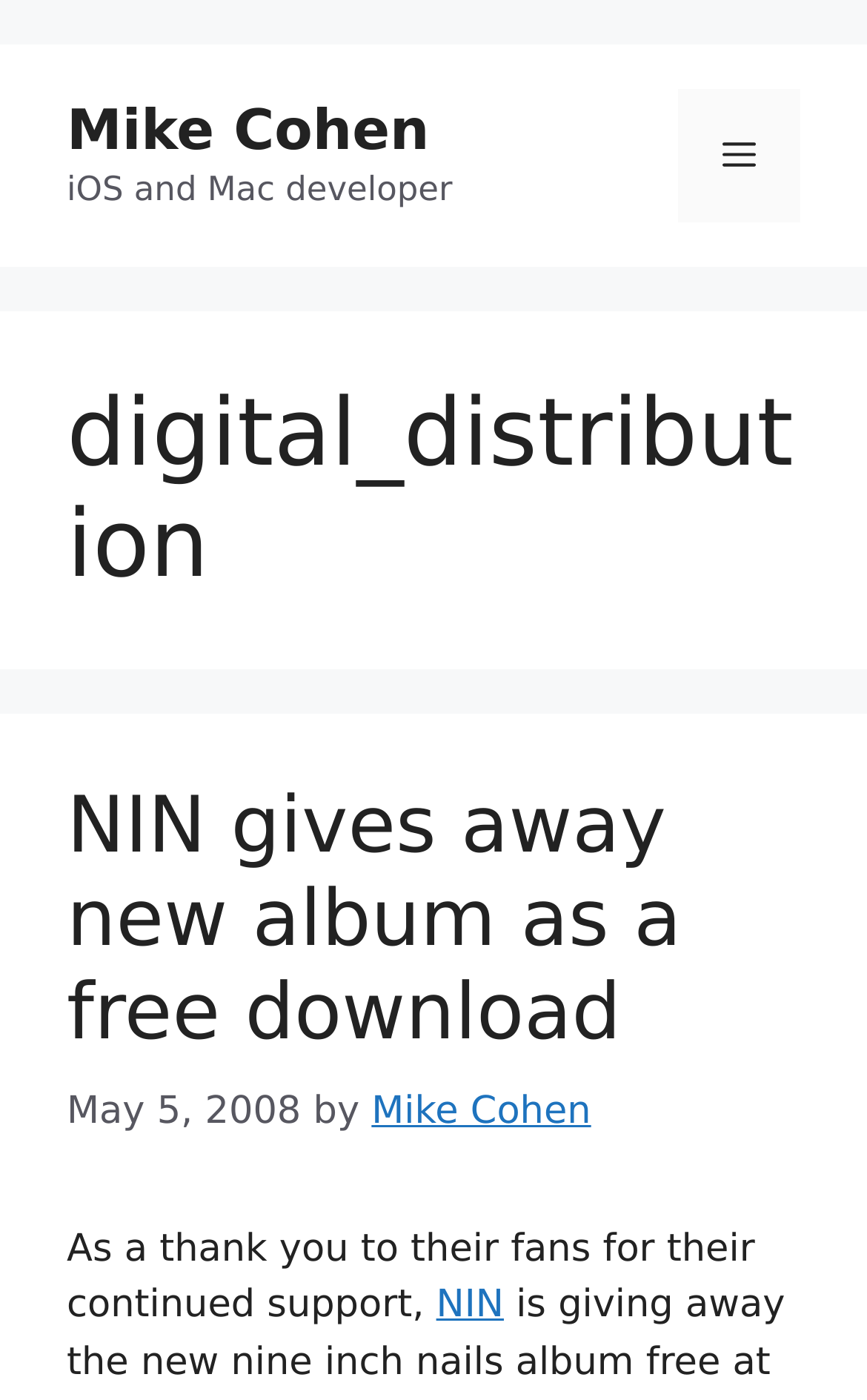What is the date of the article?
Please give a detailed and elaborate answer to the question.

The answer can be found in the time element in the webpage, where it is written 'May 5, 2008'.